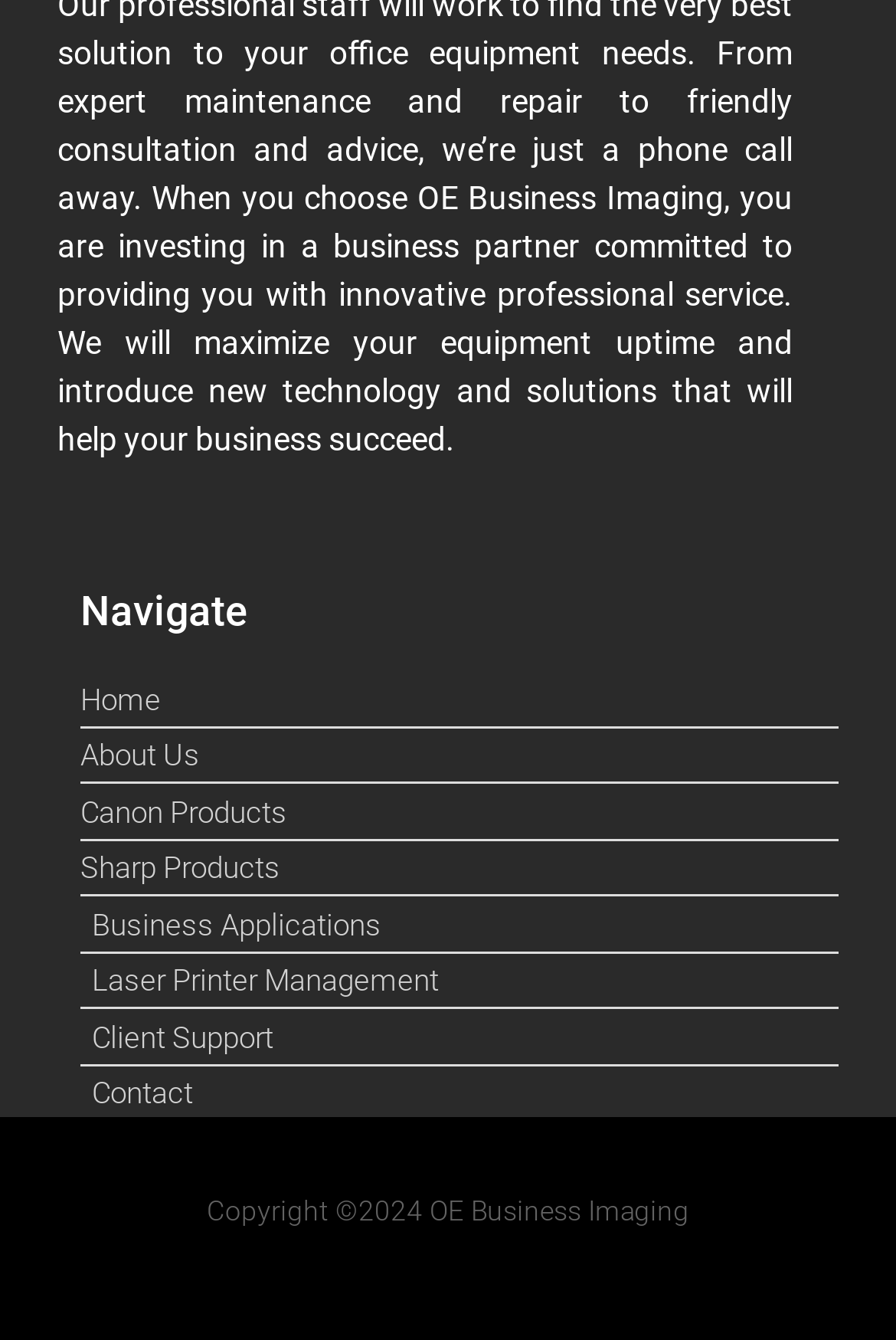How many menu items are there?
Kindly answer the question with as much detail as you can.

There are 8 menu items, including 'Home', 'About Us', 'Canon Products', 'Sharp Products', 'Business Applications', 'Laser Printer Management', 'Client Support', and 'Contact', which are all link elements under the 'Navigate' heading.